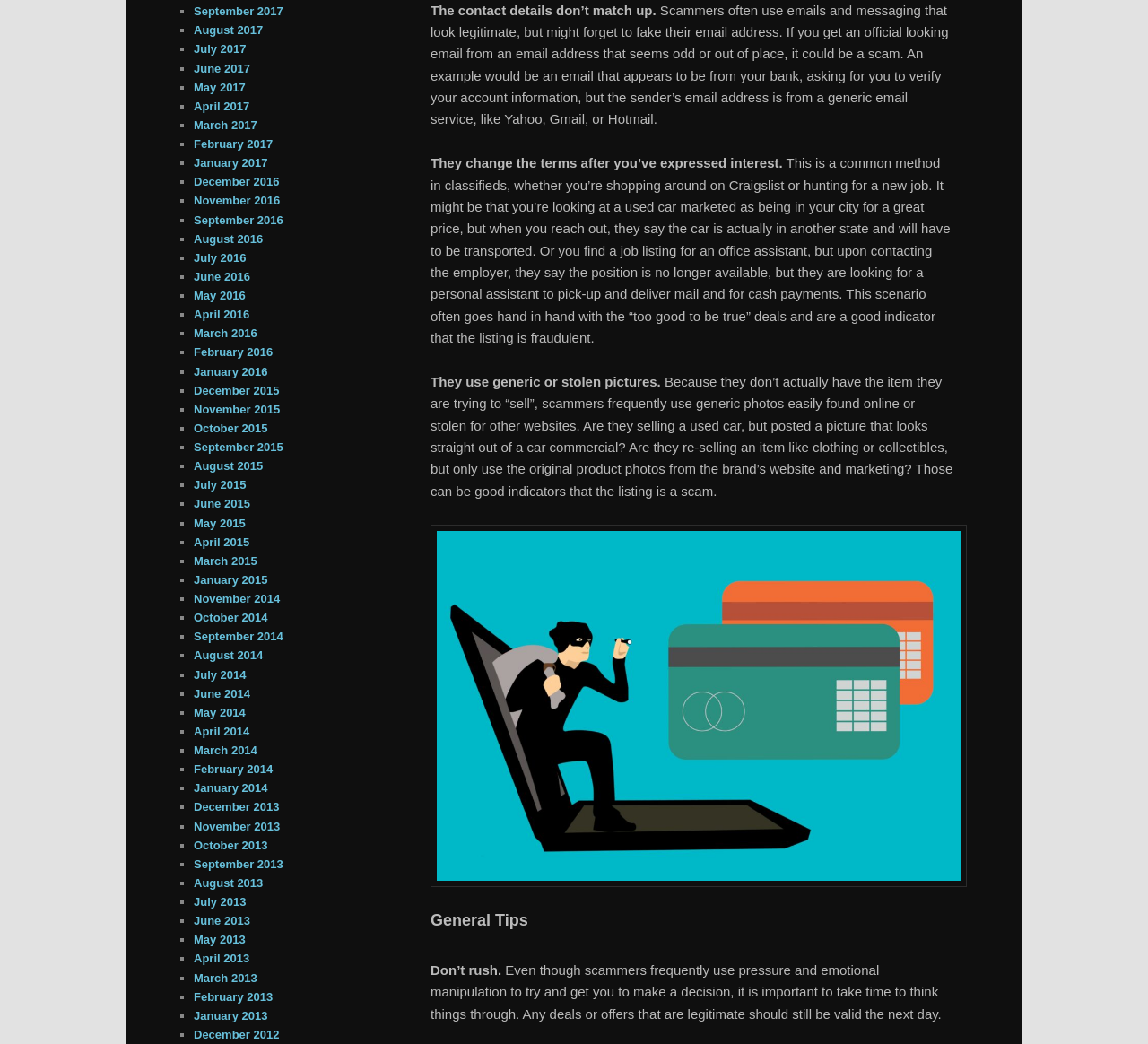Pinpoint the bounding box coordinates of the element you need to click to execute the following instruction: "Click the 'September 2017' link". The bounding box should be represented by four float numbers between 0 and 1, in the format [left, top, right, bottom].

[0.169, 0.004, 0.247, 0.017]